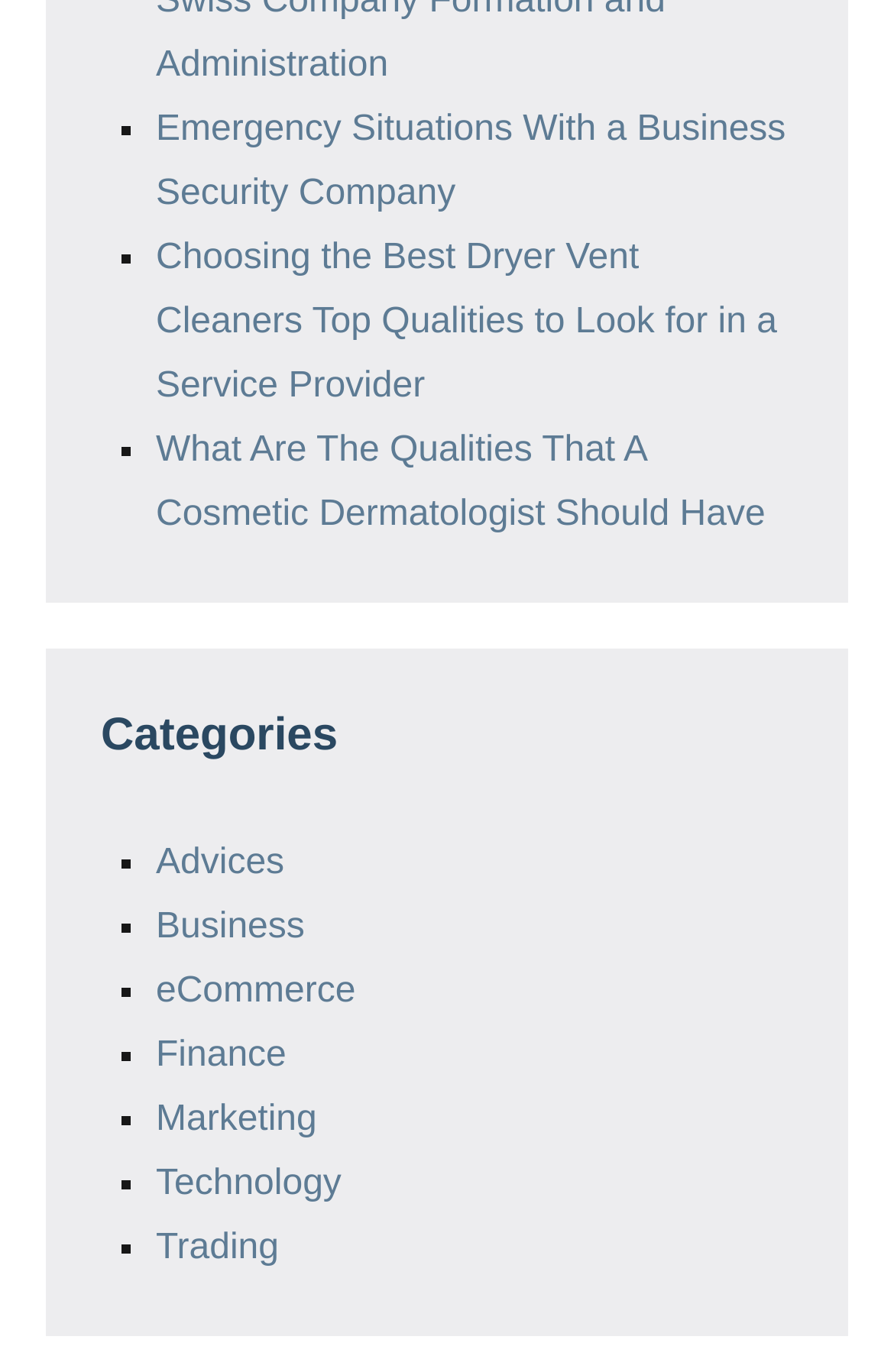What is the vertical position of the 'Categories' heading?
Please analyze the image and answer the question with as much detail as possible.

By comparing the y1 and y2 coordinates of the 'Categories' heading with other elements, I found that it is located in the middle of the webpage, with a y1 coordinate of 0.512 and a y2 coordinate of 0.559.